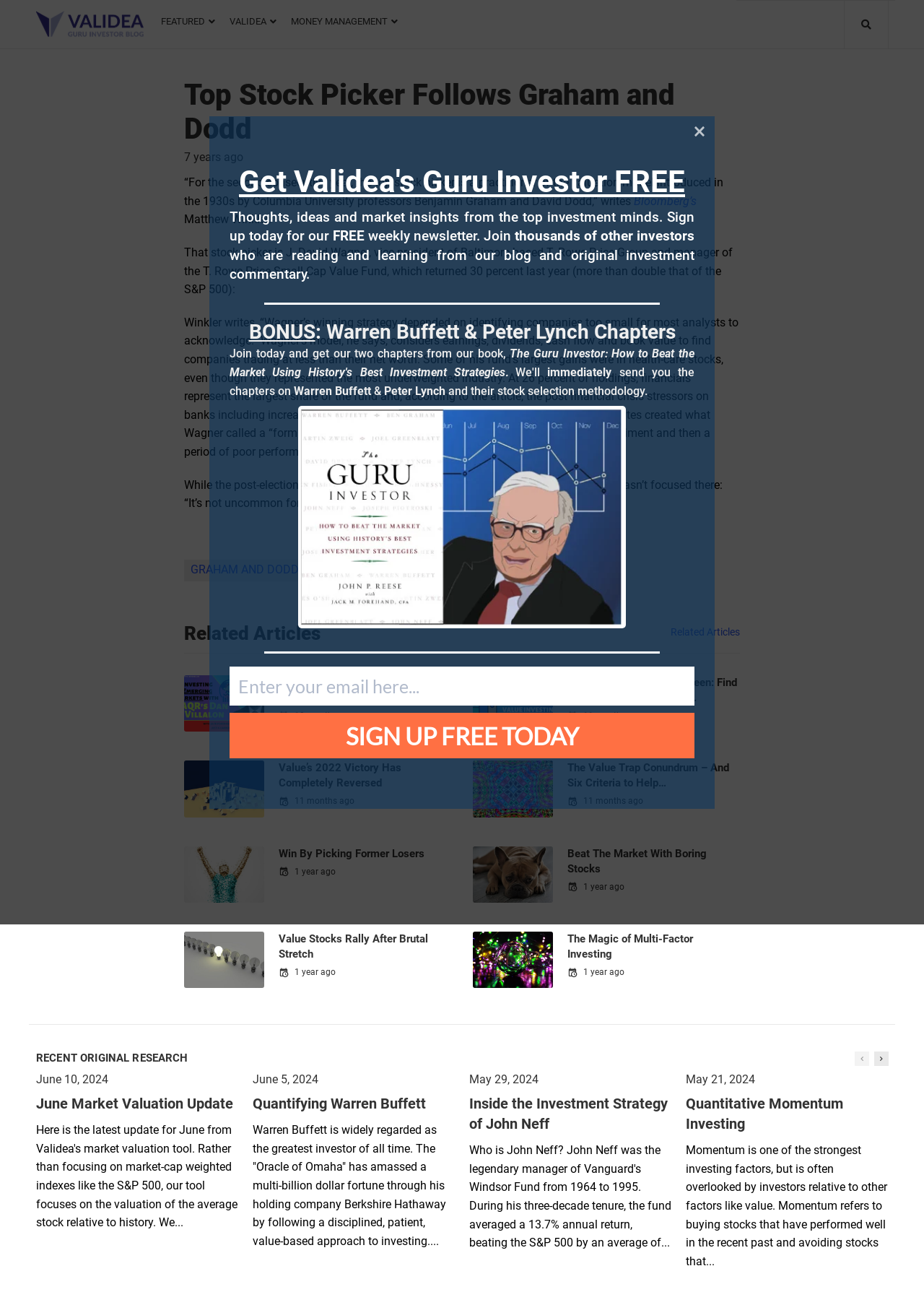Produce an extensive caption that describes everything on the webpage.

This webpage is about a blog article discussing a top stock picker who follows the valuation model introduced by Columbia University professors Benjamin Graham and David Dodd. The article is titled "Top Stock Picker Follows Graham and Dodd" and is written by Matthew Winkler.

At the top of the page, there is a navigation bar with links to "Validea's Guru Investor Blog", "FEATURED", "VALIDEA", and "MONEY MANAGEMENT". On the top right corner, there is a button with no text.

The main content of the page is divided into two sections. The first section is the article itself, which takes up most of the page. The article has a heading with the title, followed by a paragraph of text that introduces the topic. Below the introduction, there are several paragraphs of text that discuss the stock picker's strategy and performance.

To the right of the article, there is a sidebar with a heading "Related Articles". This section contains five articles with images, headings, and links to the articles. Each article has a timestamp indicating when it was published, ranging from 10 months ago to 1 year ago.

In total, there are six articles on the page, including the main article and the five related articles in the sidebar. The page also contains several links to other pages, including the navigation bar at the top and the links to the related articles.